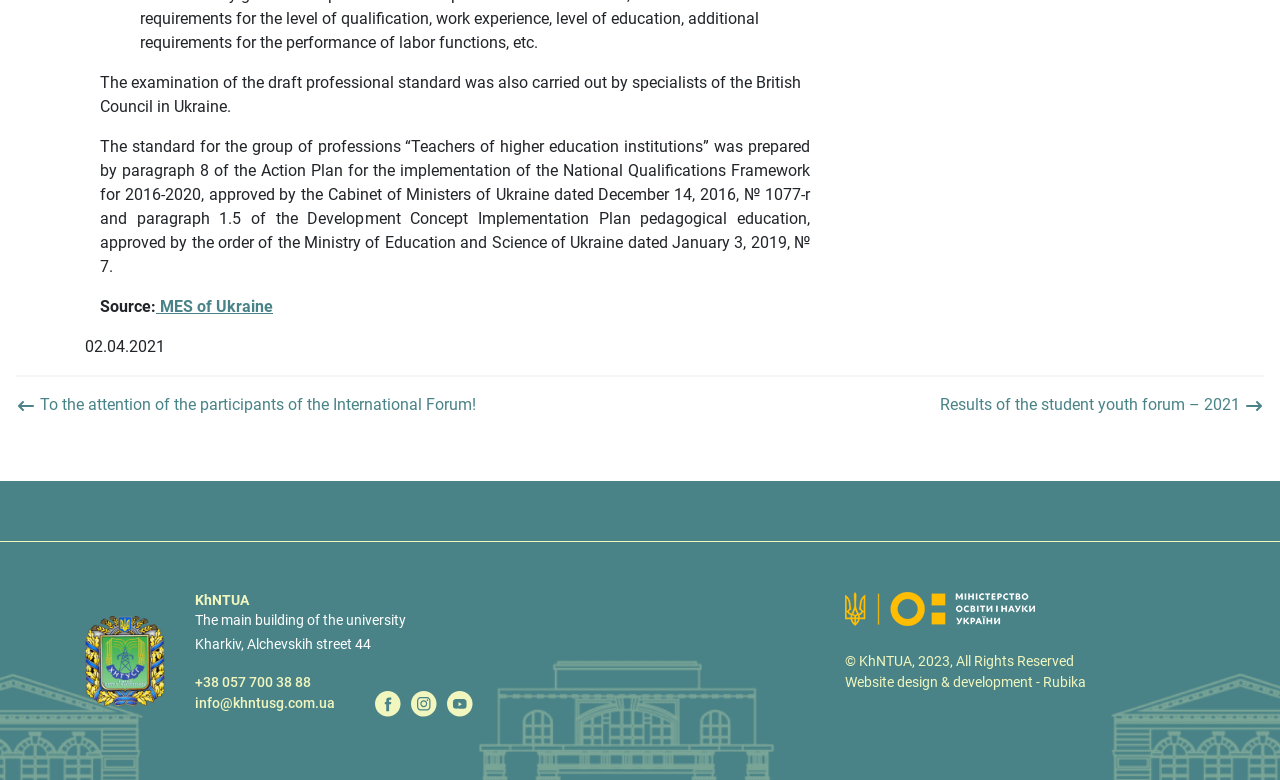What is the date of the post?
Based on the screenshot, respond with a single word or phrase.

02.04.2021